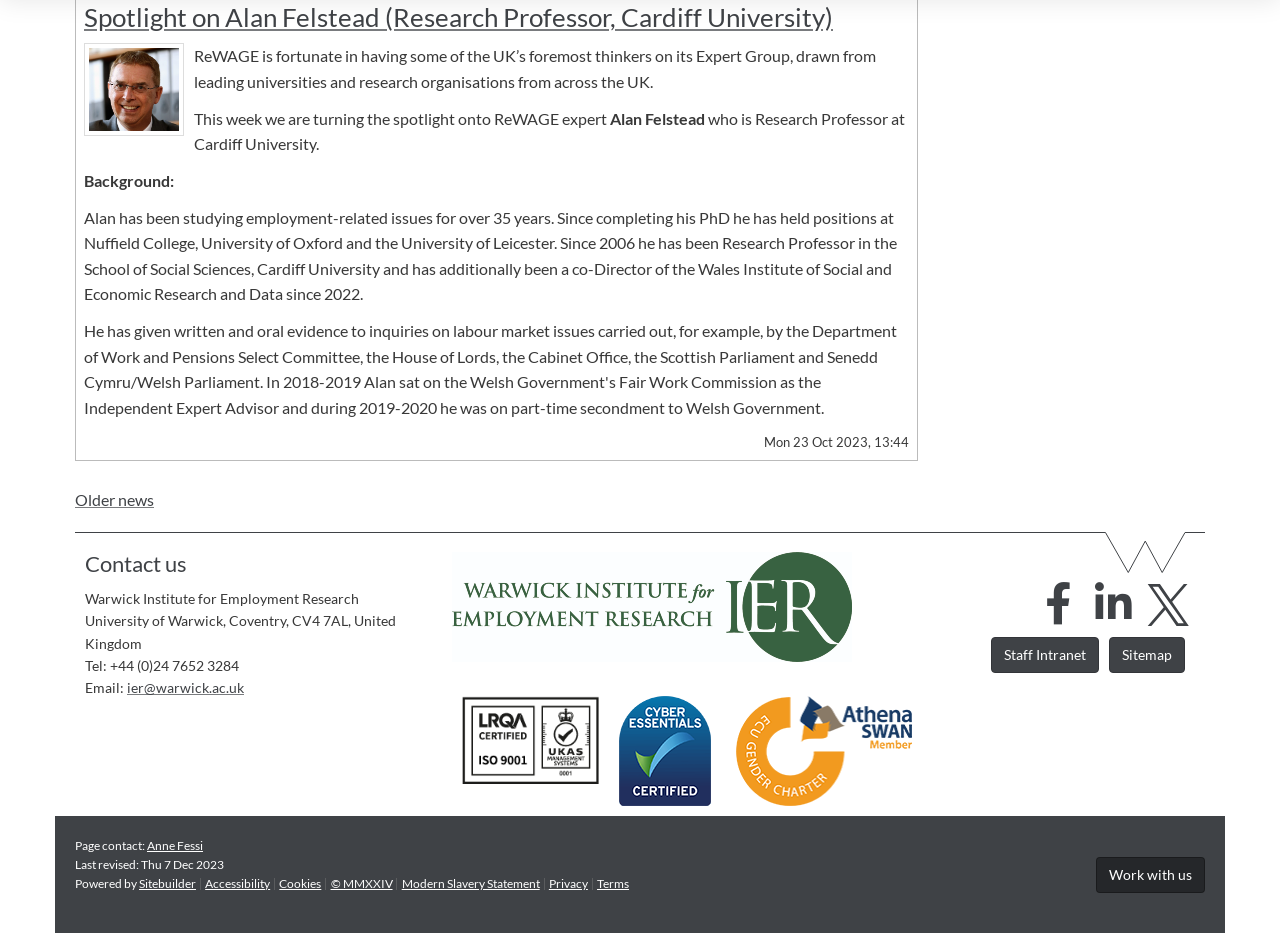Locate the bounding box coordinates of the area to click to fulfill this instruction: "Email the institute". The bounding box should be presented as four float numbers between 0 and 1, in the order [left, top, right, bottom].

[0.099, 0.728, 0.191, 0.746]